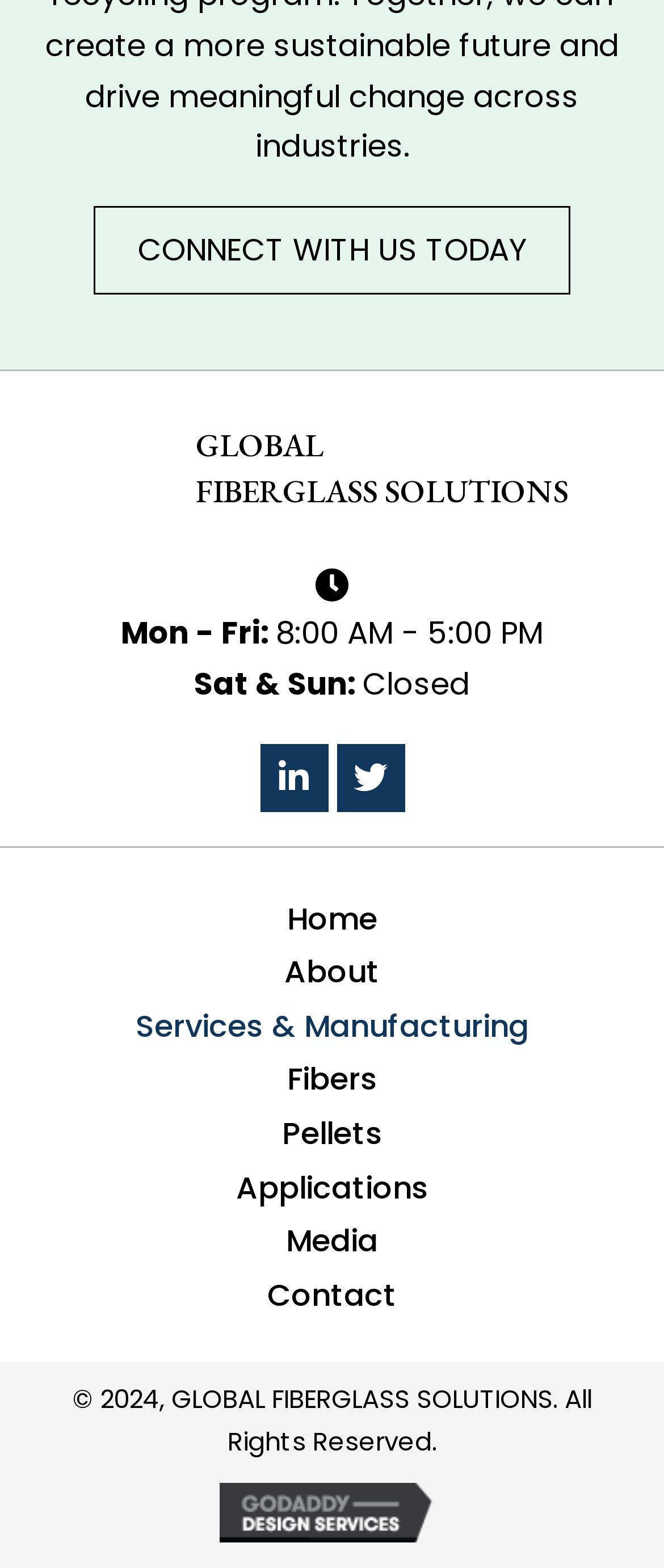Give a concise answer using only one word or phrase for this question:
What is the website designed by?

GoDaddy Web Design